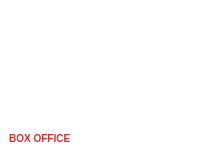Give a one-word or phrase response to the following question: What is the notable achievement of the film on its second Saturday?

Significant jump in earnings